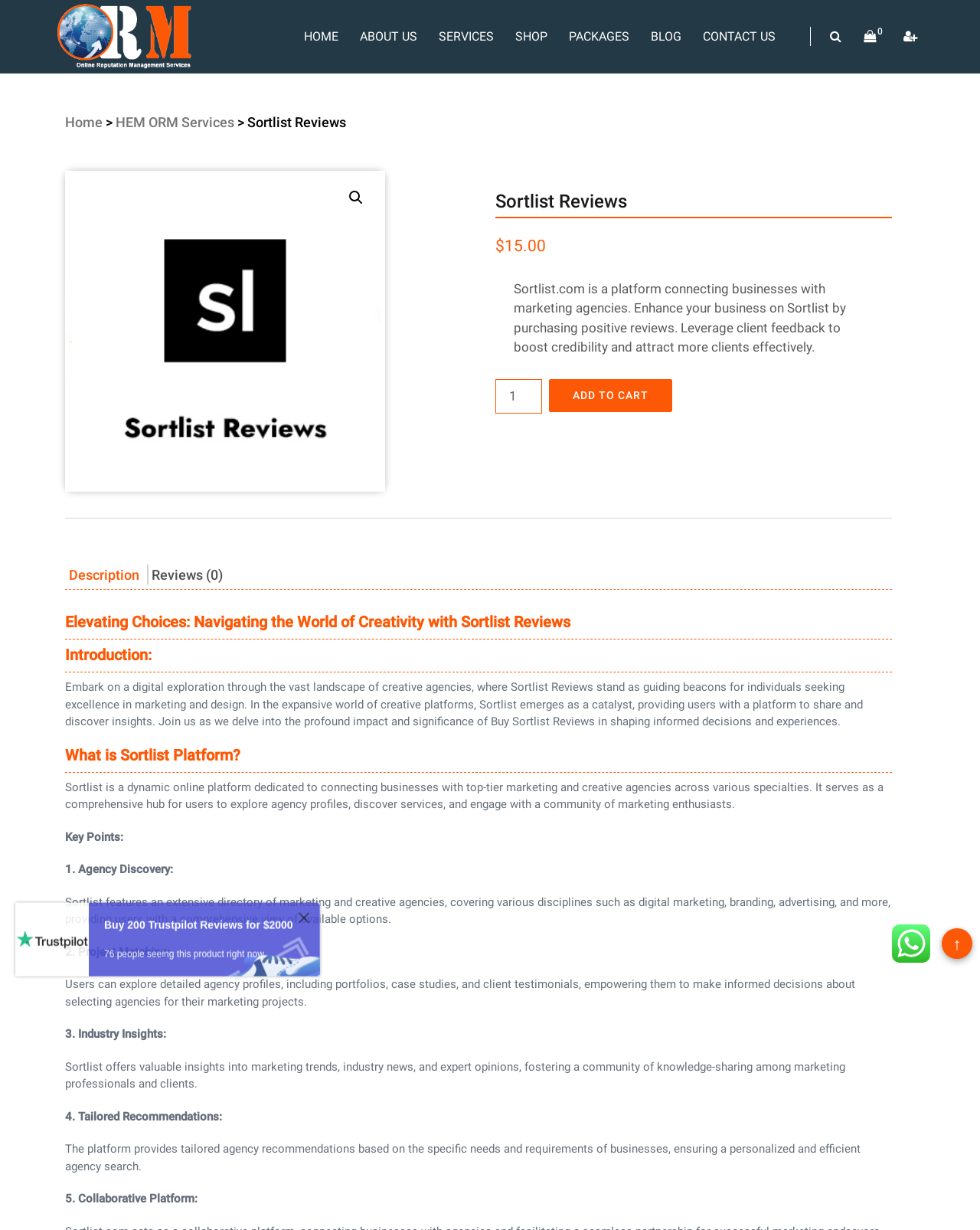For the element described, predict the bounding box coordinates as (top-left x, top-left y, bottom-right x, bottom-right y). All values should be between 0 and 1. Element description: parent_node: Skip to content

[0.961, 0.755, 0.992, 0.78]